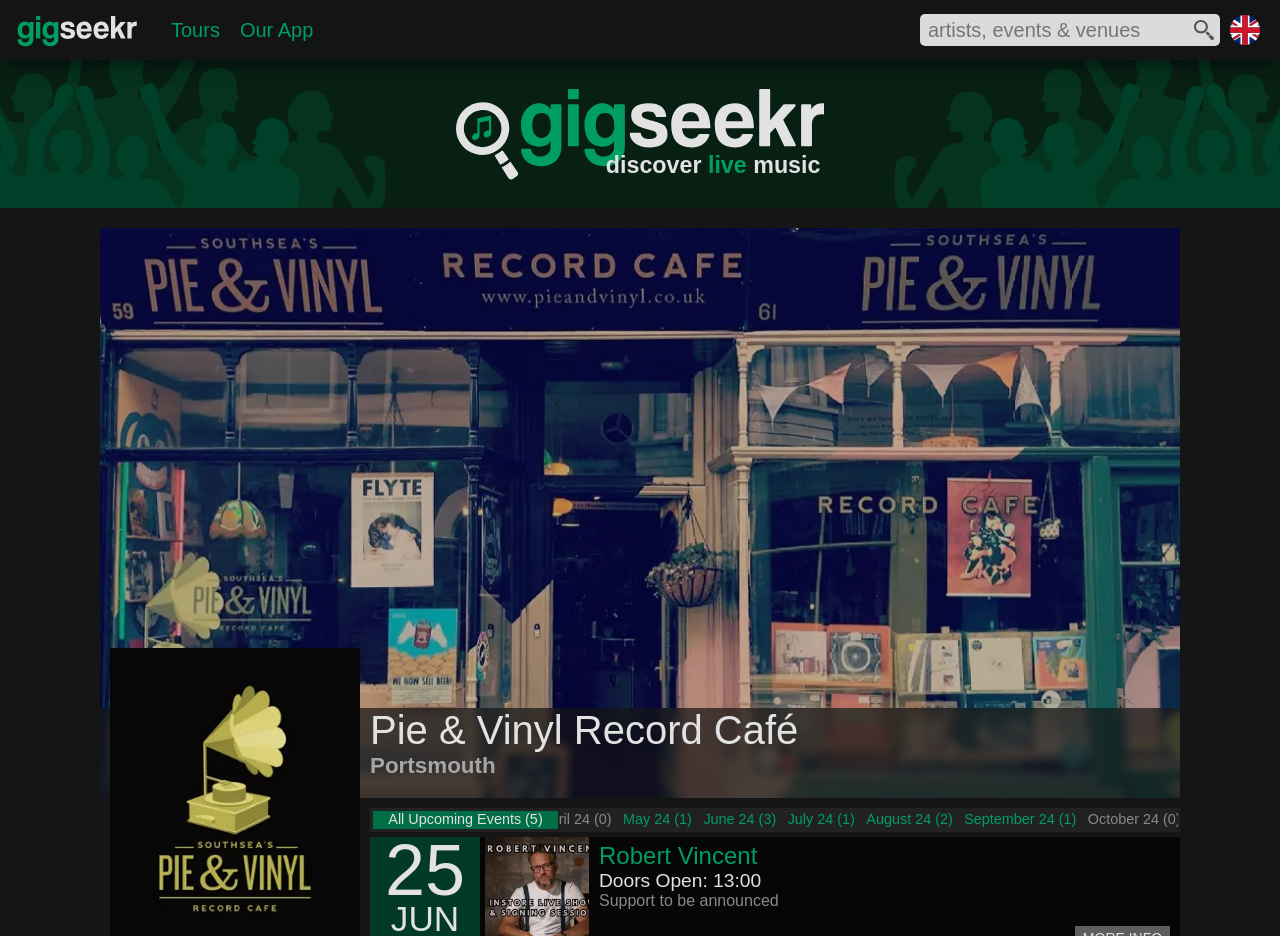Respond with a single word or phrase for the following question: 
How many upcoming events are listed on the webpage?

5